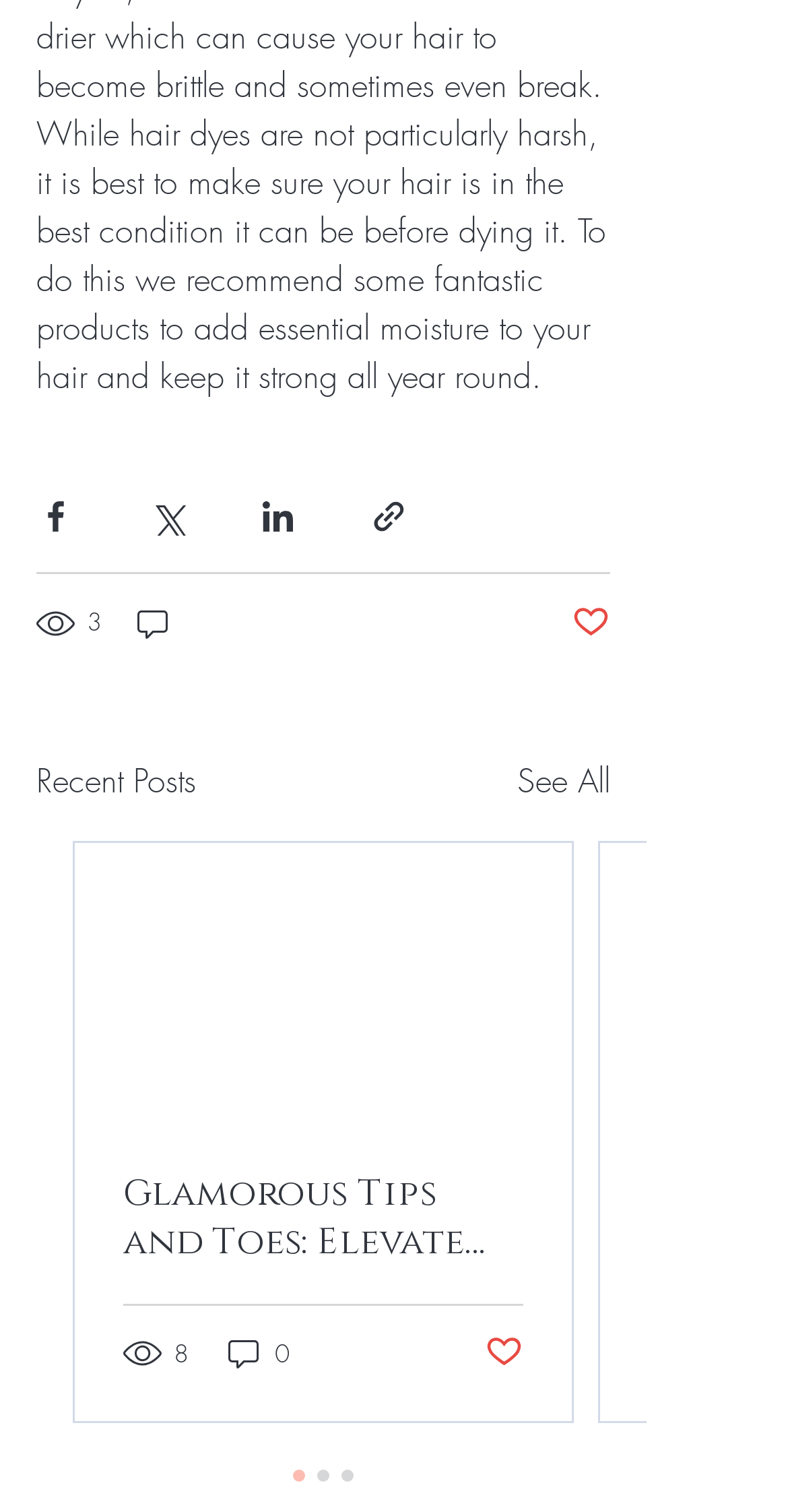Using the description: "0", identify the bounding box of the corresponding UI element in the screenshot.

[0.285, 0.883, 0.372, 0.908]